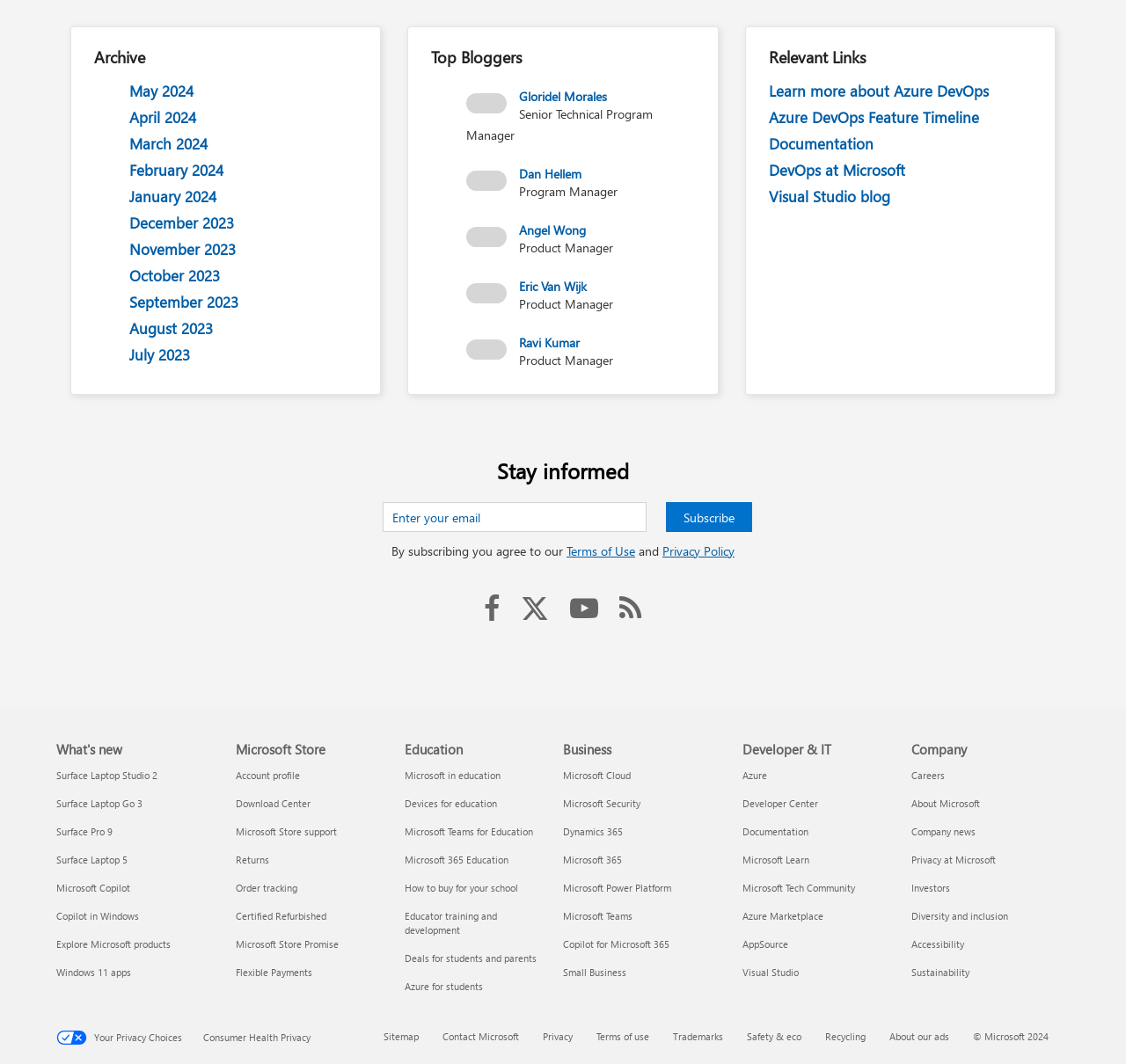Determine the bounding box coordinates for the clickable element to execute this instruction: "Subscribe to the newsletter". Provide the coordinates as four float numbers between 0 and 1, i.e., [left, top, right, bottom].

[0.592, 0.472, 0.668, 0.5]